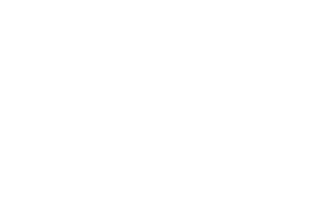Give a short answer to this question using one word or a phrase:
What sectors does the Interceptor device serve?

IoT, industrial automation, biomedical